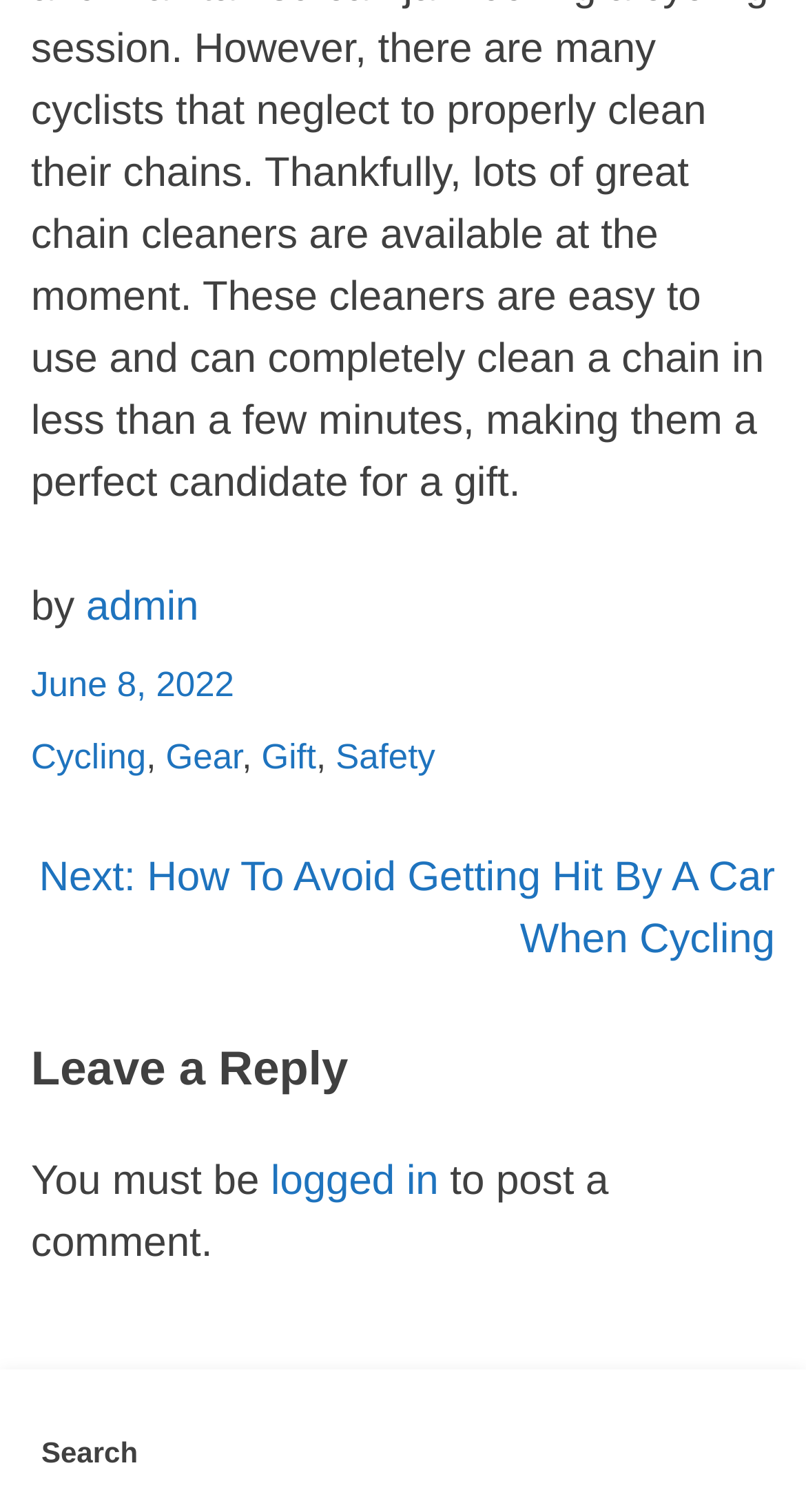Identify the bounding box coordinates for the element you need to click to achieve the following task: "go to admin page". The coordinates must be four float values ranging from 0 to 1, formatted as [left, top, right, bottom].

[0.107, 0.386, 0.247, 0.416]